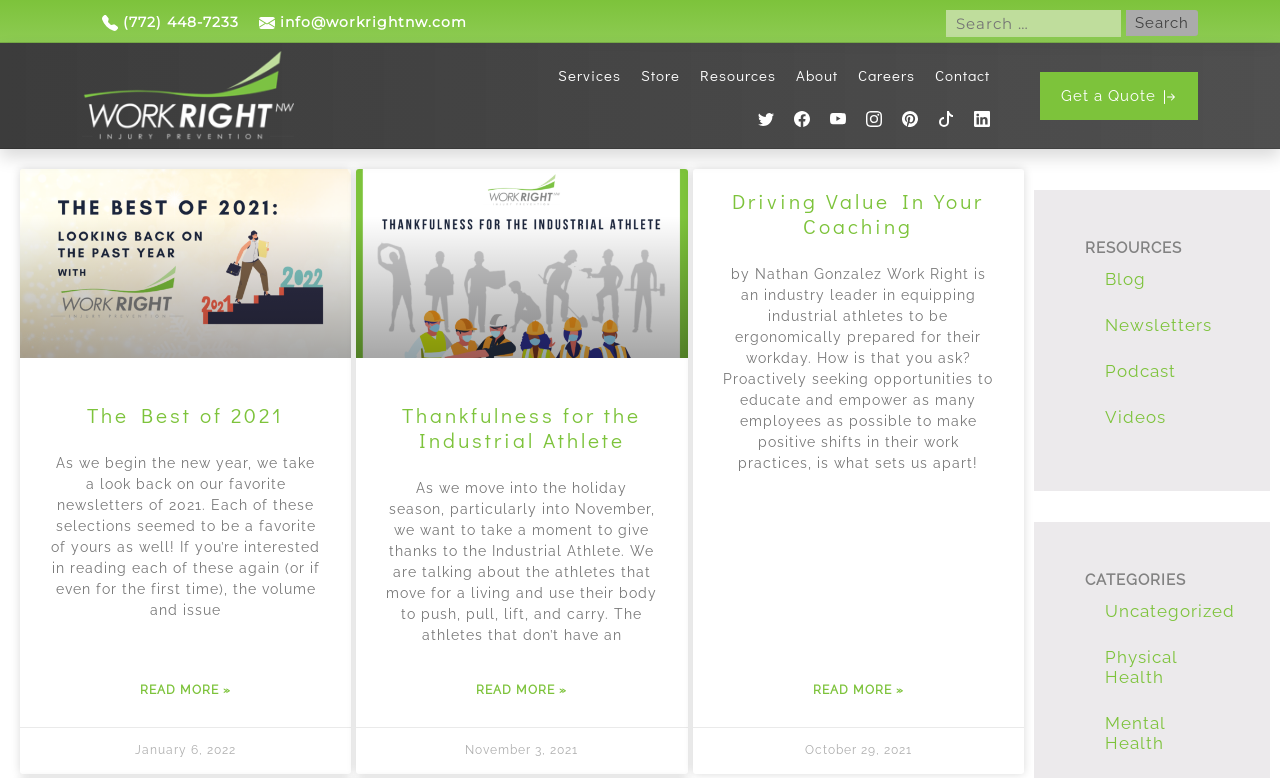Write a detailed summary of the webpage.

The webpage is titled "Tactical Athlete Archives - Work Right NW". At the top, there is a phone number "(772) 448-7233" and an email address "info@workrightnw.com", both accompanied by small images. Below them, there is a search bar with a "Search" button.

To the left of the search bar, there is a logo "Work Right NW" with an image. On the right side, there are several links: "Services", "Store", "Resources", "About", "Careers", and "Contact". Below these links, there are social media links to Twitter, Facebook, YouTube, Instagram, Pinterest, TikTok, and LinkedIn, each with a small image.

The main content of the webpage is divided into three sections, each containing an article with a heading, a brief description, and a "Read more" link. The first article is titled "The Best of 2021" and discusses favorite newsletters from 2021. The second article is titled "Thankfulness for the Industrial Athlete" and expresses gratitude to industrial athletes. The third article is titled "Driving Value In Your Coaching" and discusses the importance of educating and empowering employees.

At the bottom of the page, there is a section titled "RESOURCES" with links to "Blog", "Newsletters", "Podcast", and "Videos". Below this section, there is another section titled "CATEGORIES" with links to "Uncategorized", "Physical Health", and "Mental Health".